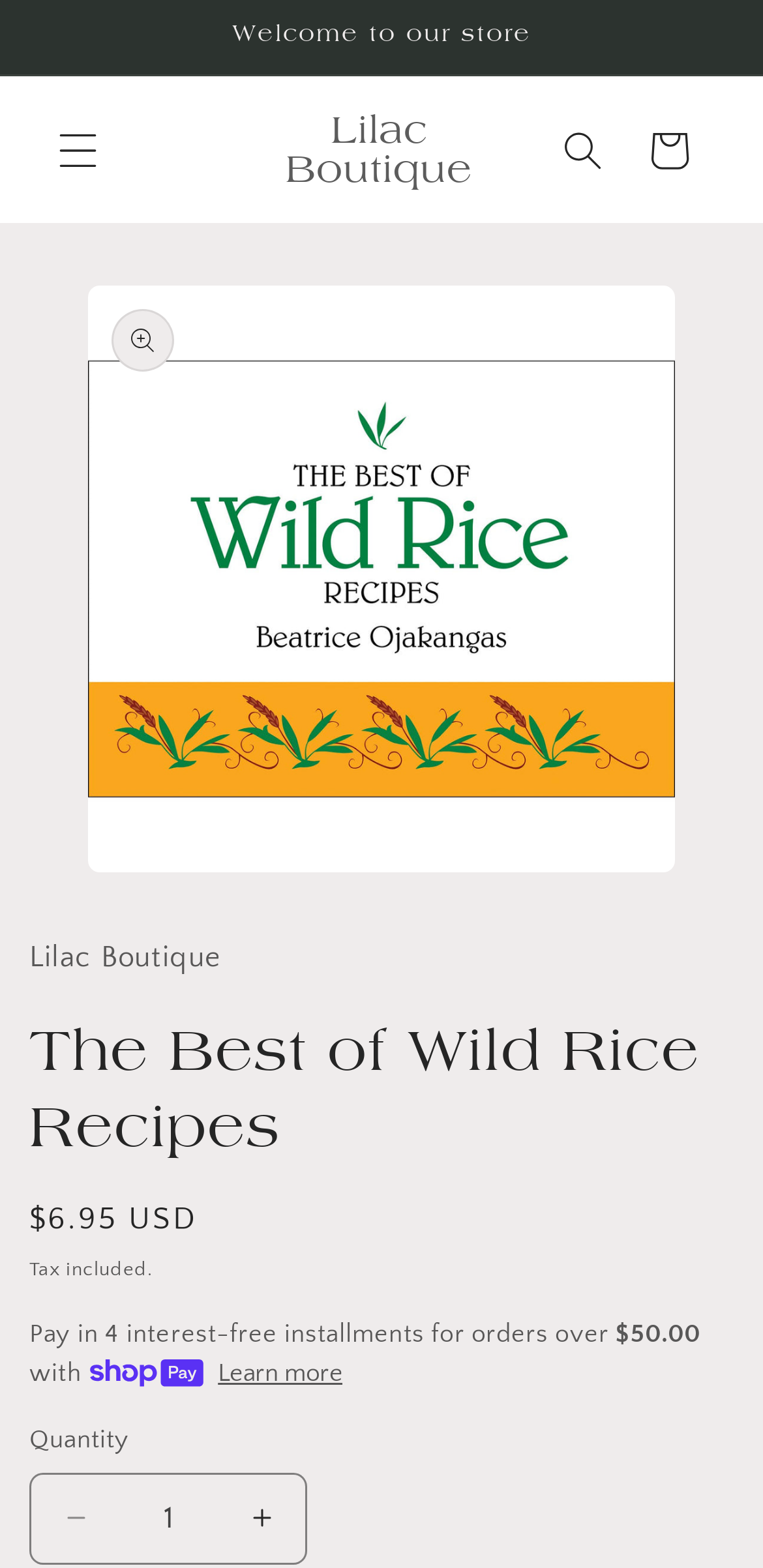Find the bounding box coordinates of the element I should click to carry out the following instruction: "Increase quantity".

[0.285, 0.939, 0.4, 0.997]